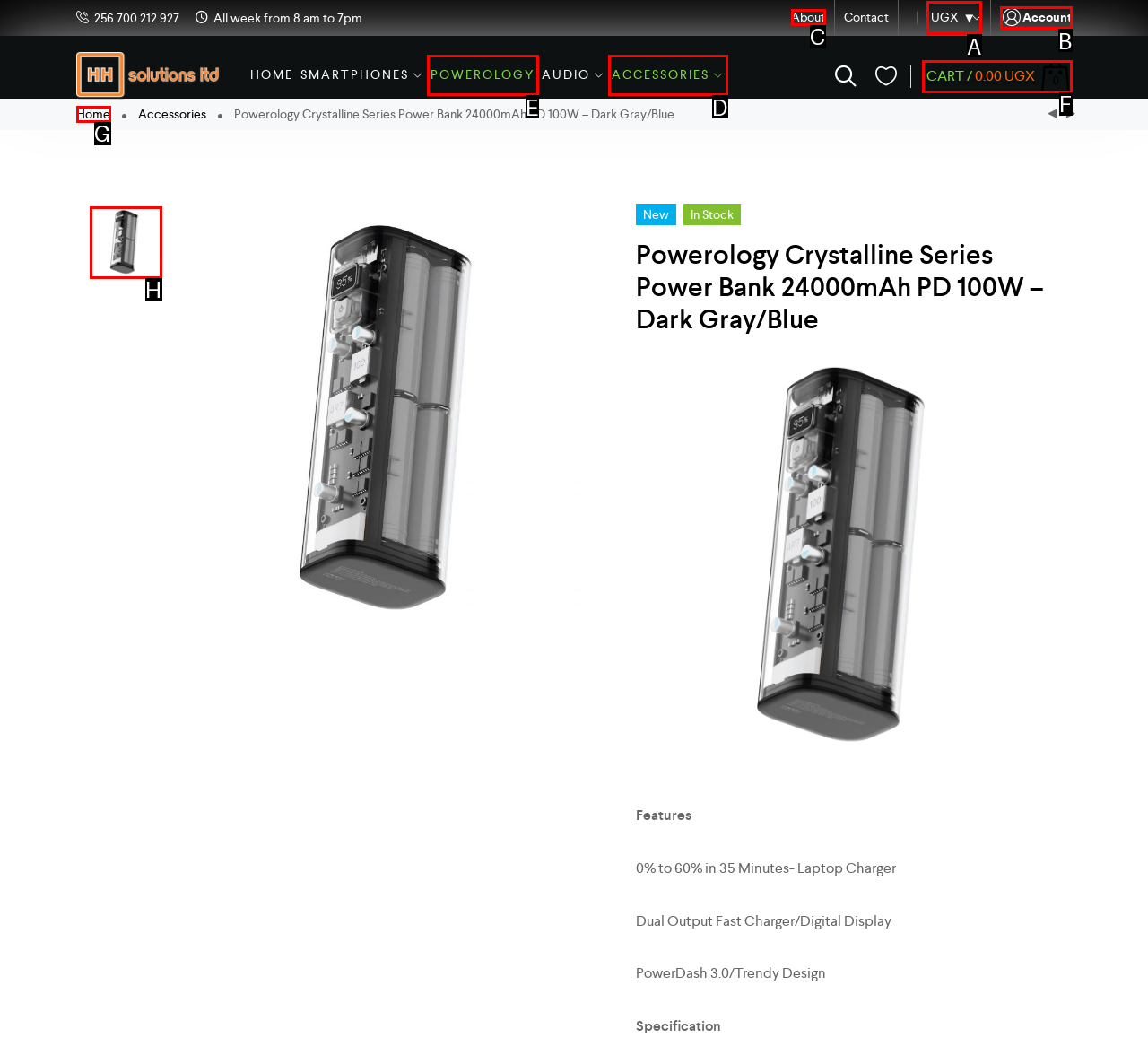Tell me which letter corresponds to the UI element that should be clicked to fulfill this instruction: Go to the 'POWEROLOGY' page
Answer using the letter of the chosen option directly.

E